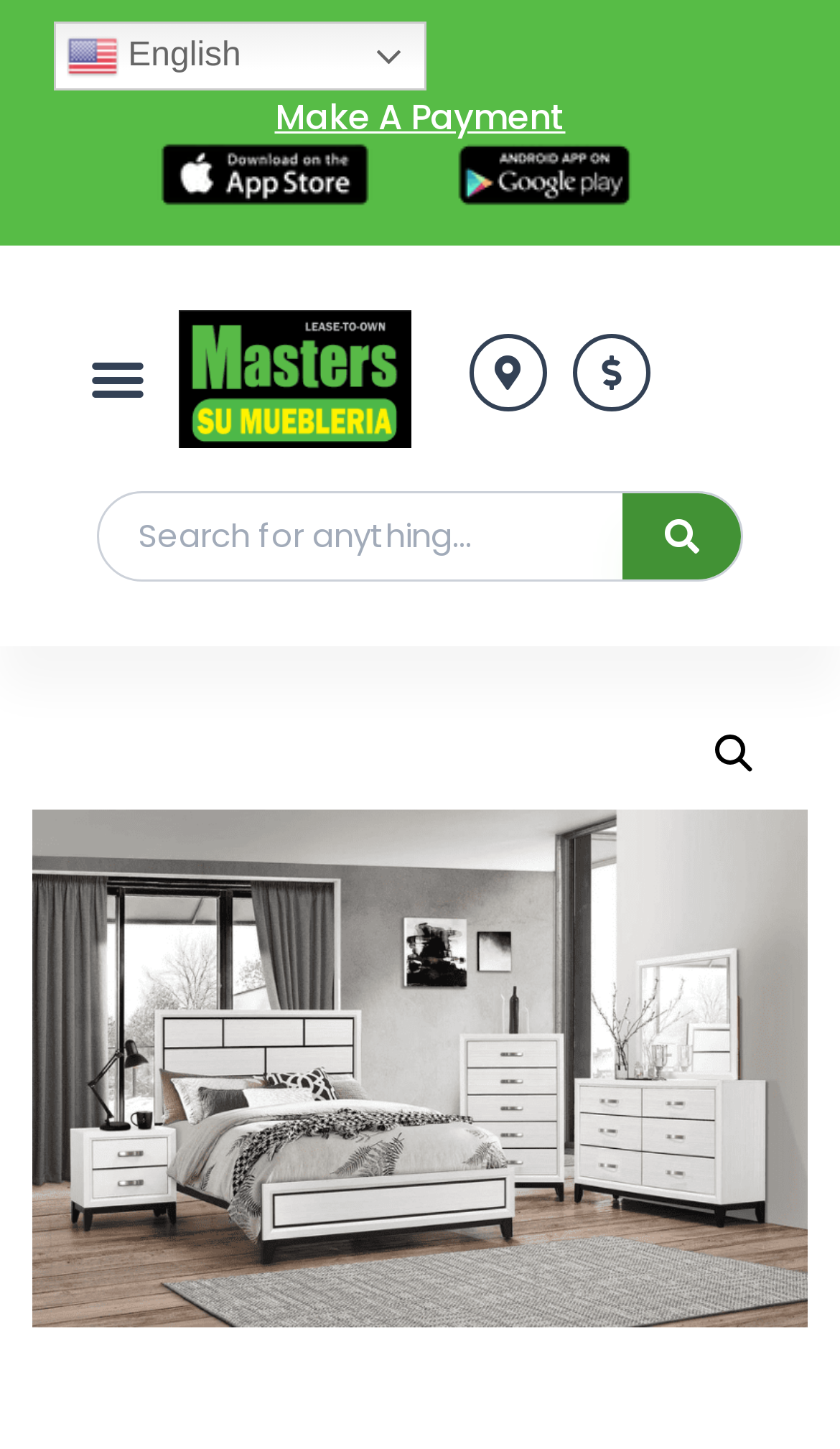Bounding box coordinates are given in the format (top-left x, top-left y, bottom-right x, bottom-right y). All values should be floating point numbers between 0 and 1. Provide the bounding box coordinate for the UI element described as: English

[0.064, 0.015, 0.508, 0.062]